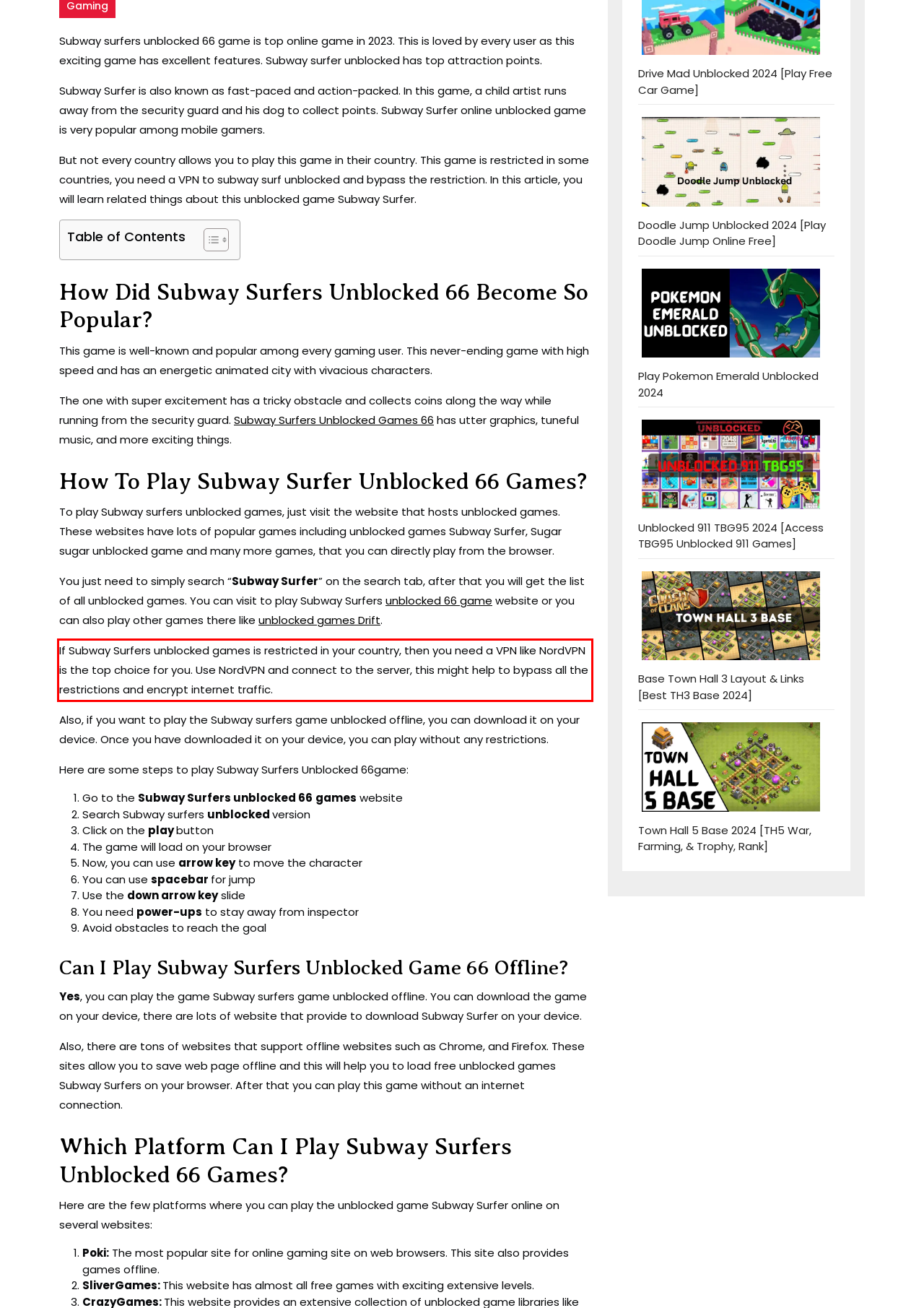Please identify and extract the text content from the UI element encased in a red bounding box on the provided webpage screenshot.

If Subway Surfers unblocked games is restricted in your country, then you need a VPN like NordVPN is the top choice for you. Use NordVPN and connect to the server, this might help to bypass all the restrictions and encrypt internet traffic.